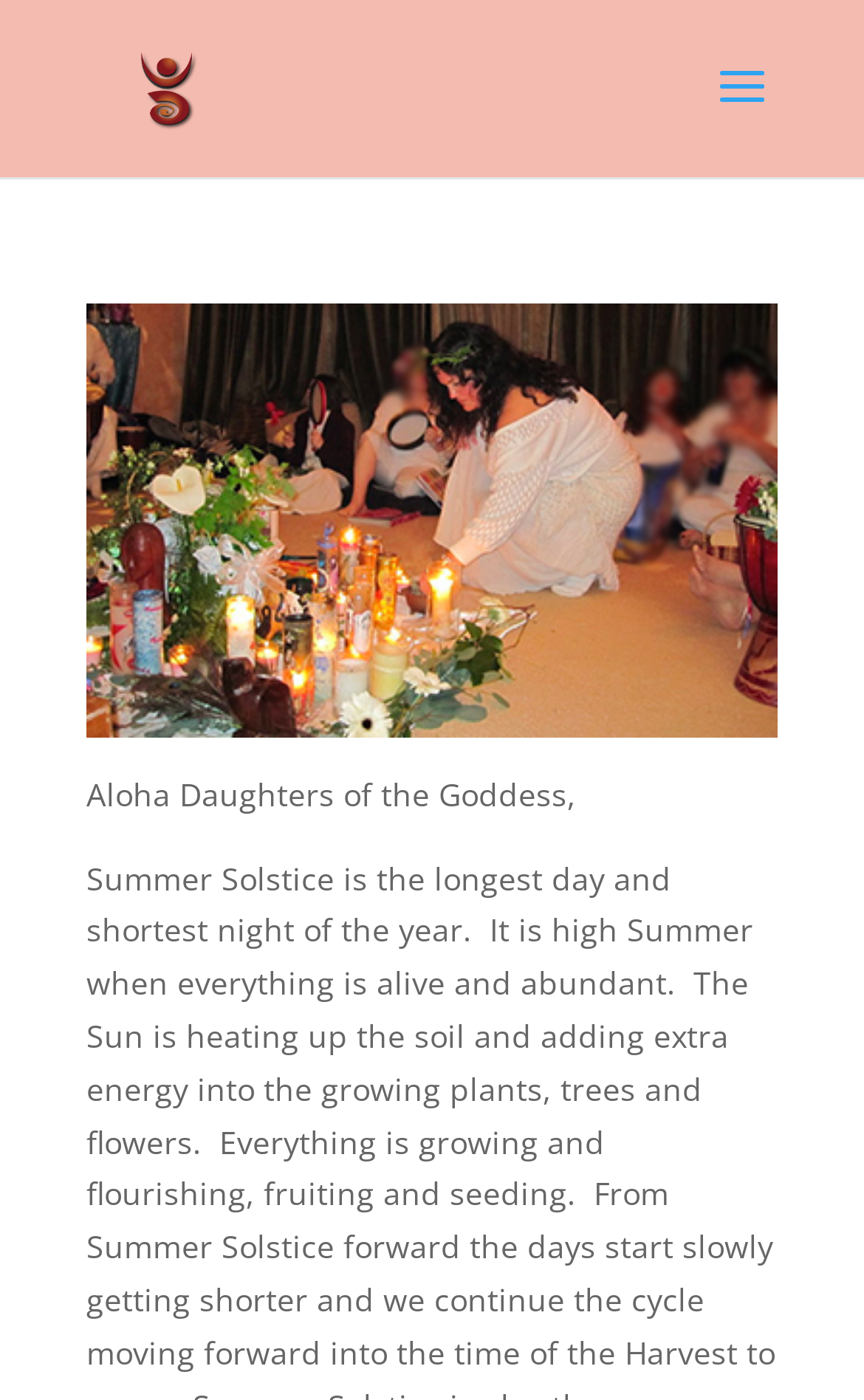Extract the bounding box of the UI element described as: "alt="Daughters Of The Goddess"".

[0.11, 0.045, 0.276, 0.076]